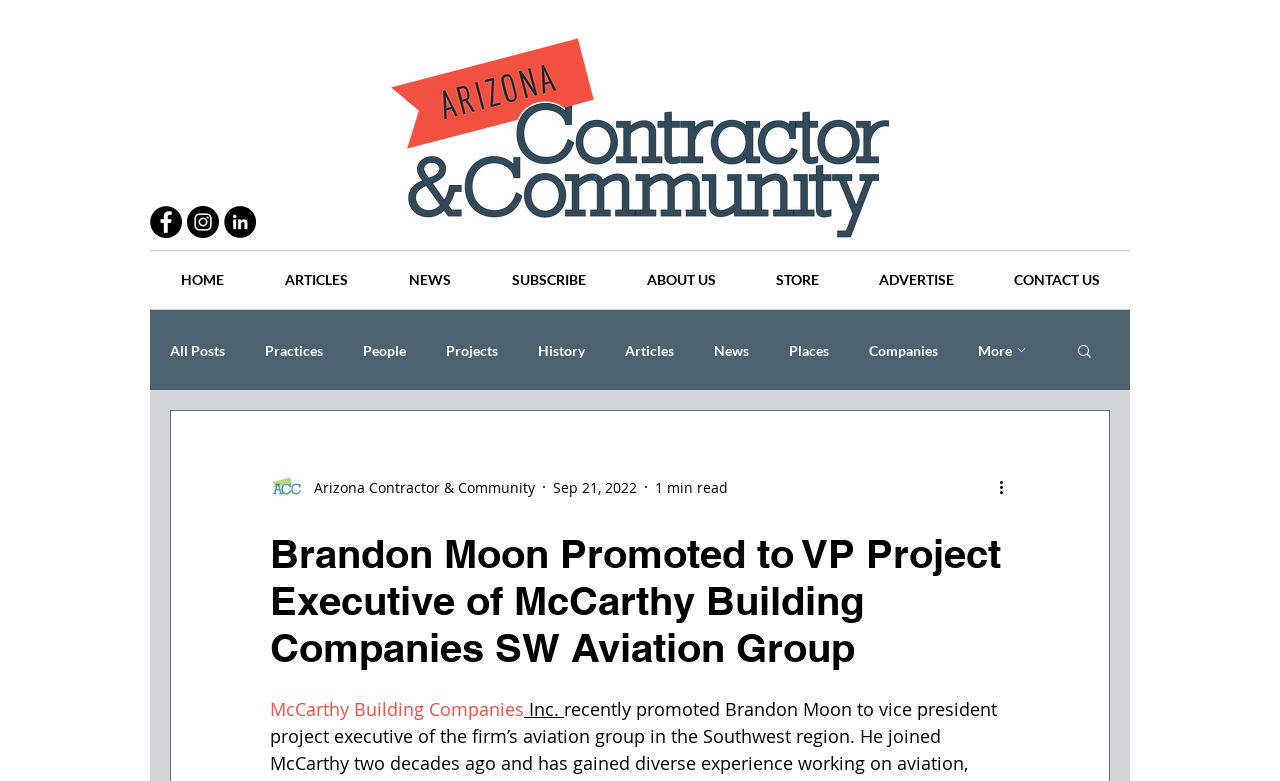What is the type of the image at the top-right corner of the webpage?
From the screenshot, provide a brief answer in one word or phrase.

ACC_Logo